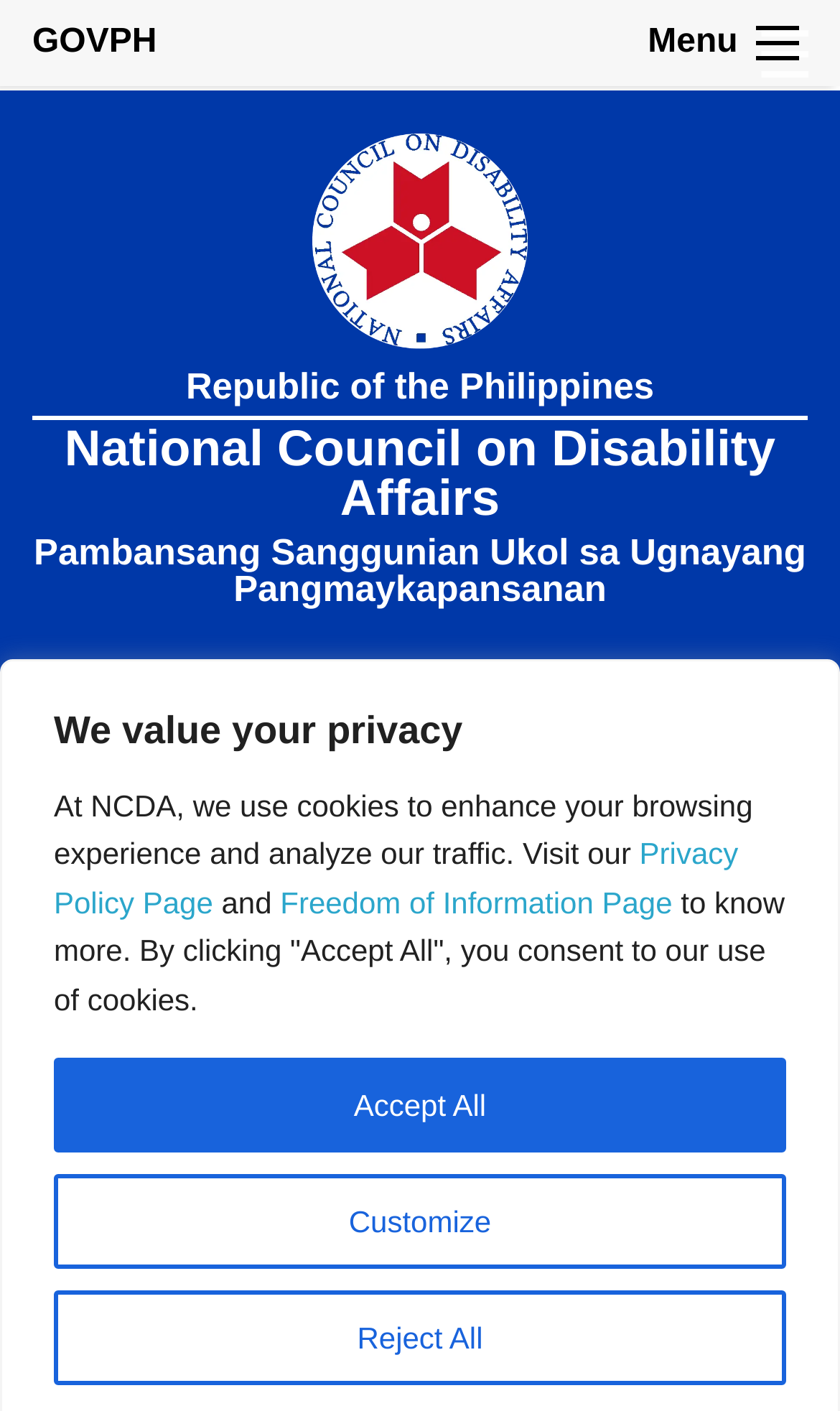Please examine the image and answer the question with a detailed explanation:
What is the relationship between DOT and NCDA?

I found the answer by looking at the heading that says 'DOT and NCDA hold Webinar on “Barrier Free Tourism Kaya Natin”', which suggests that DOT and NCDA are collaborating on a webinar.